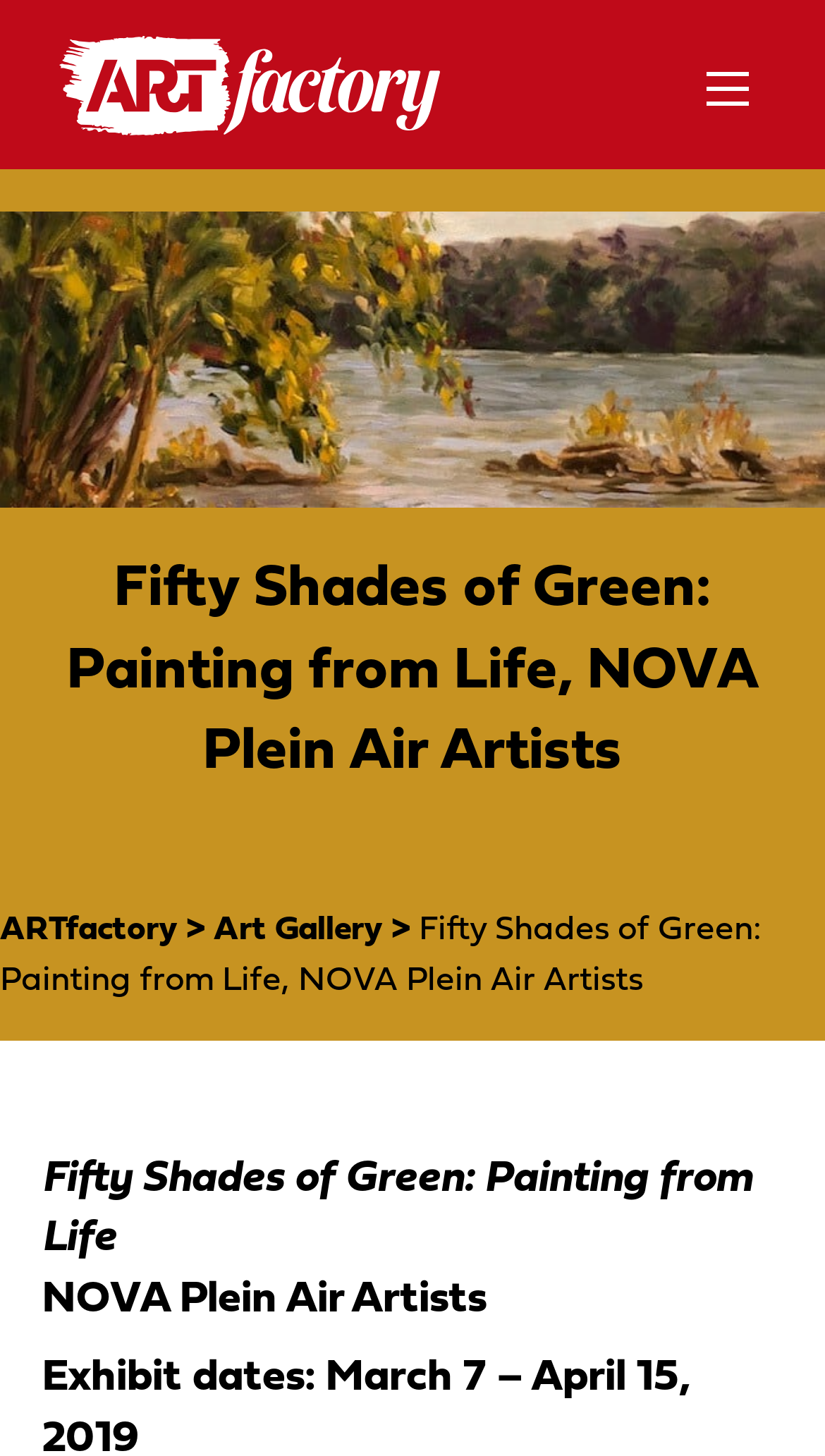What type of artists are featured in the exhibition?
Could you give a comprehensive explanation in response to this question?

The type of artists featured in the exhibition can be found in the title of the exhibition, where it says 'NOVA Plein Air Artists'.